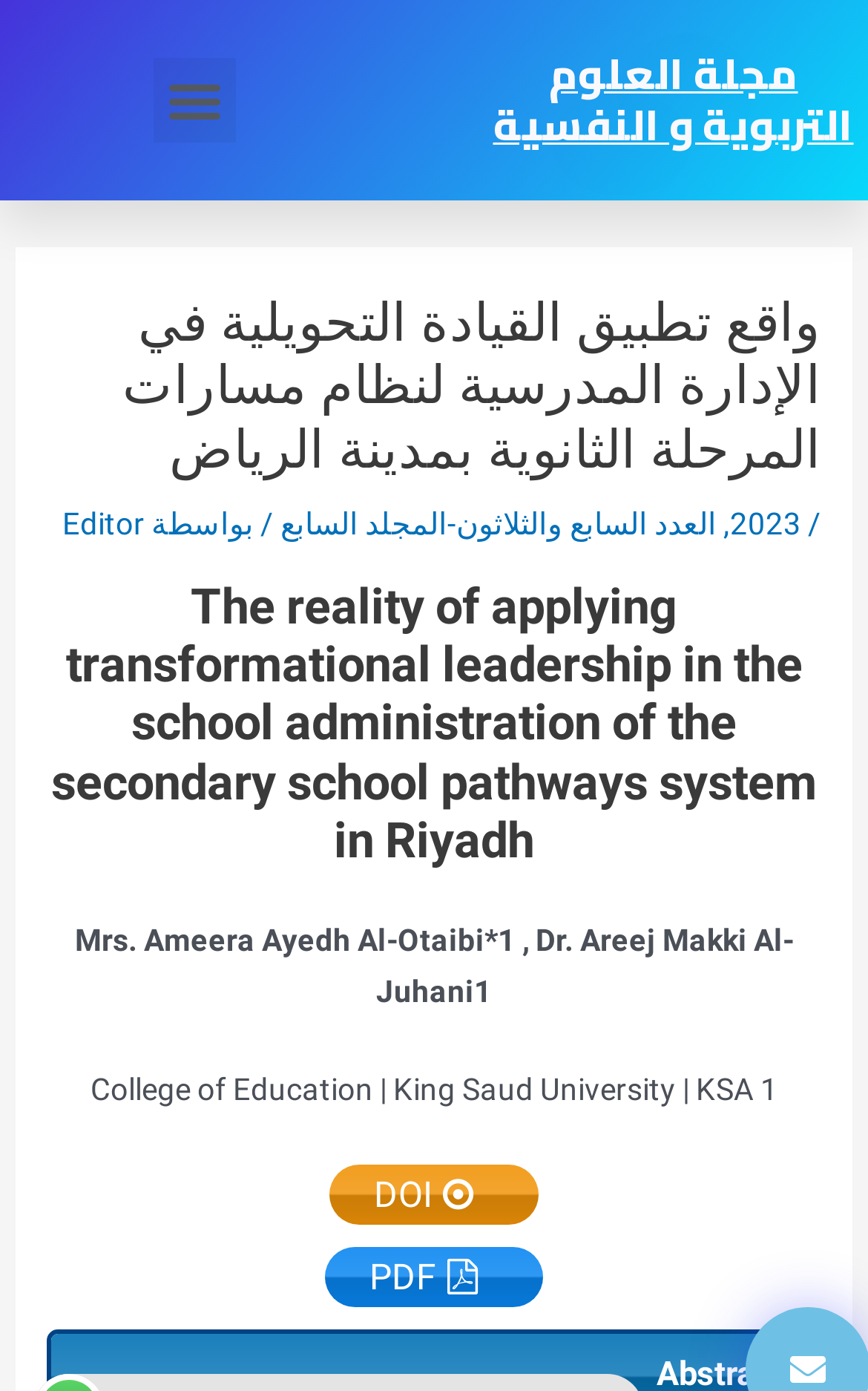Predict the bounding box for the UI component with the following description: "مجلة العلوم التربوية و النفسية".

[0.568, 0.024, 0.983, 0.118]